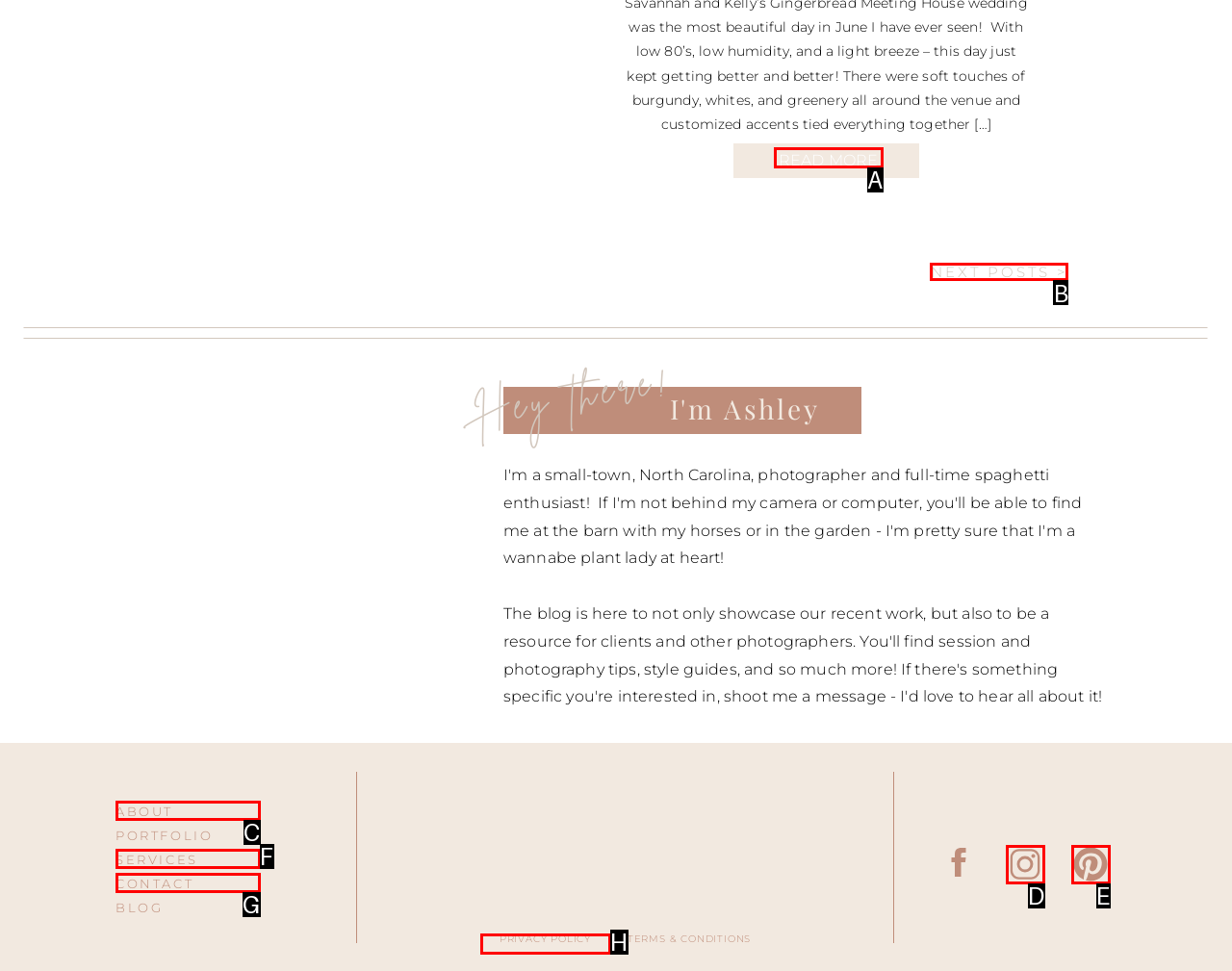Determine which UI element you should click to perform the task: go to the next posts
Provide the letter of the correct option from the given choices directly.

B